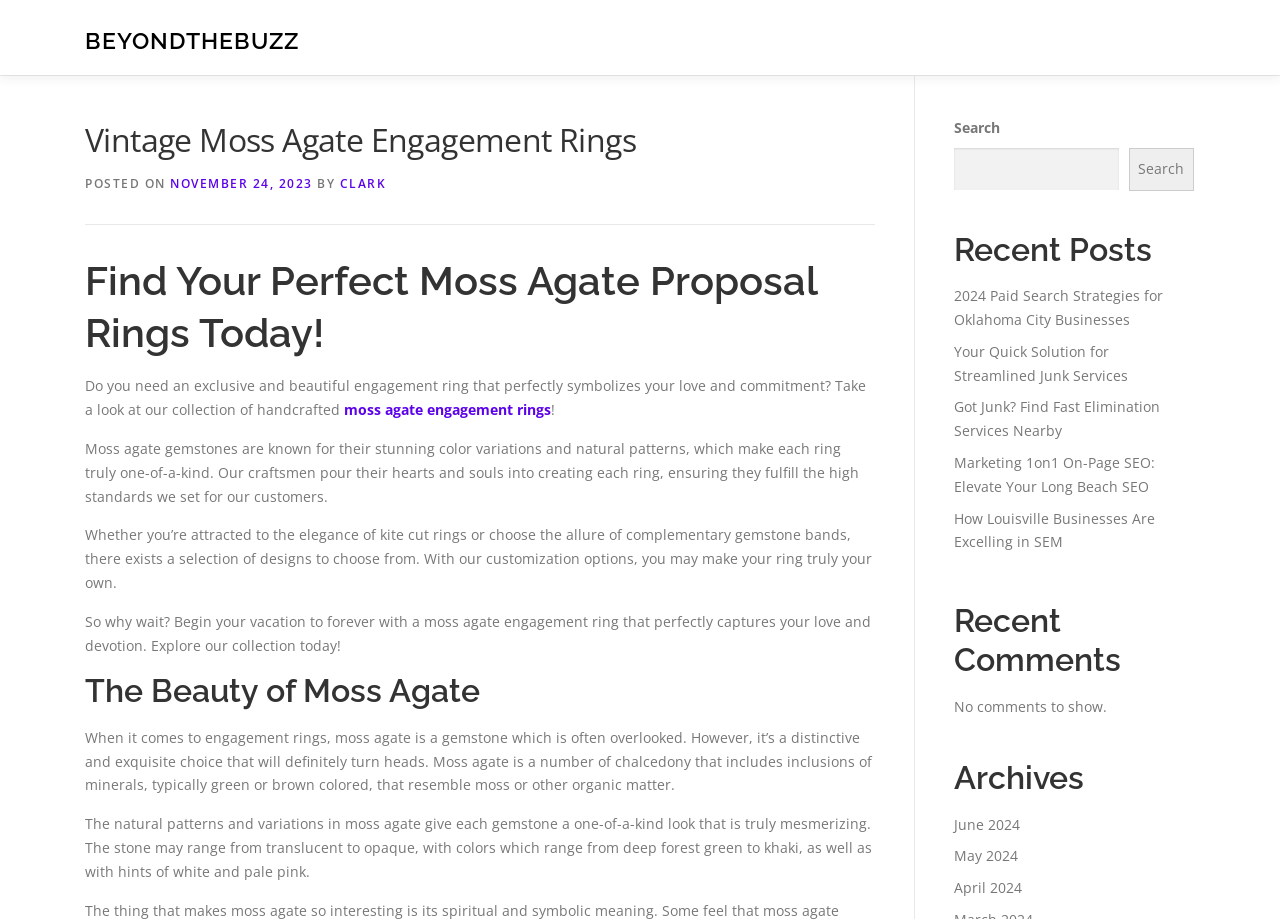What is the main topic of this webpage?
Use the screenshot to answer the question with a single word or phrase.

Moss Agate Engagement Rings